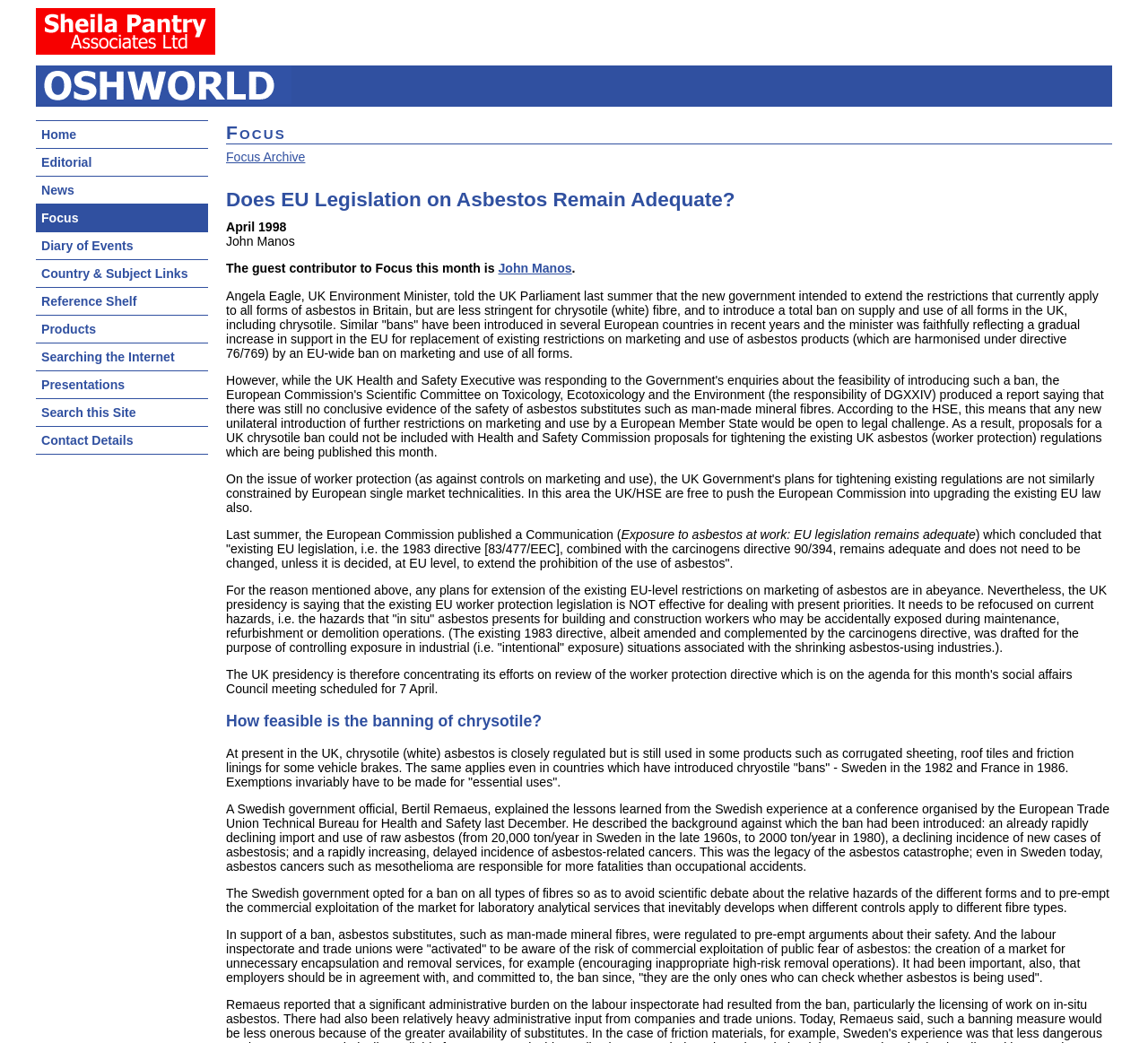What is the name of the UK Environment Minister mentioned in the article?
Using the image, elaborate on the answer with as much detail as possible.

I found the answer by looking at the text 'Angela Eagle, UK Environment Minister, told the UK Parliament last summer...' which indicates that Angela Eagle is the UK Environment Minister mentioned in the article.